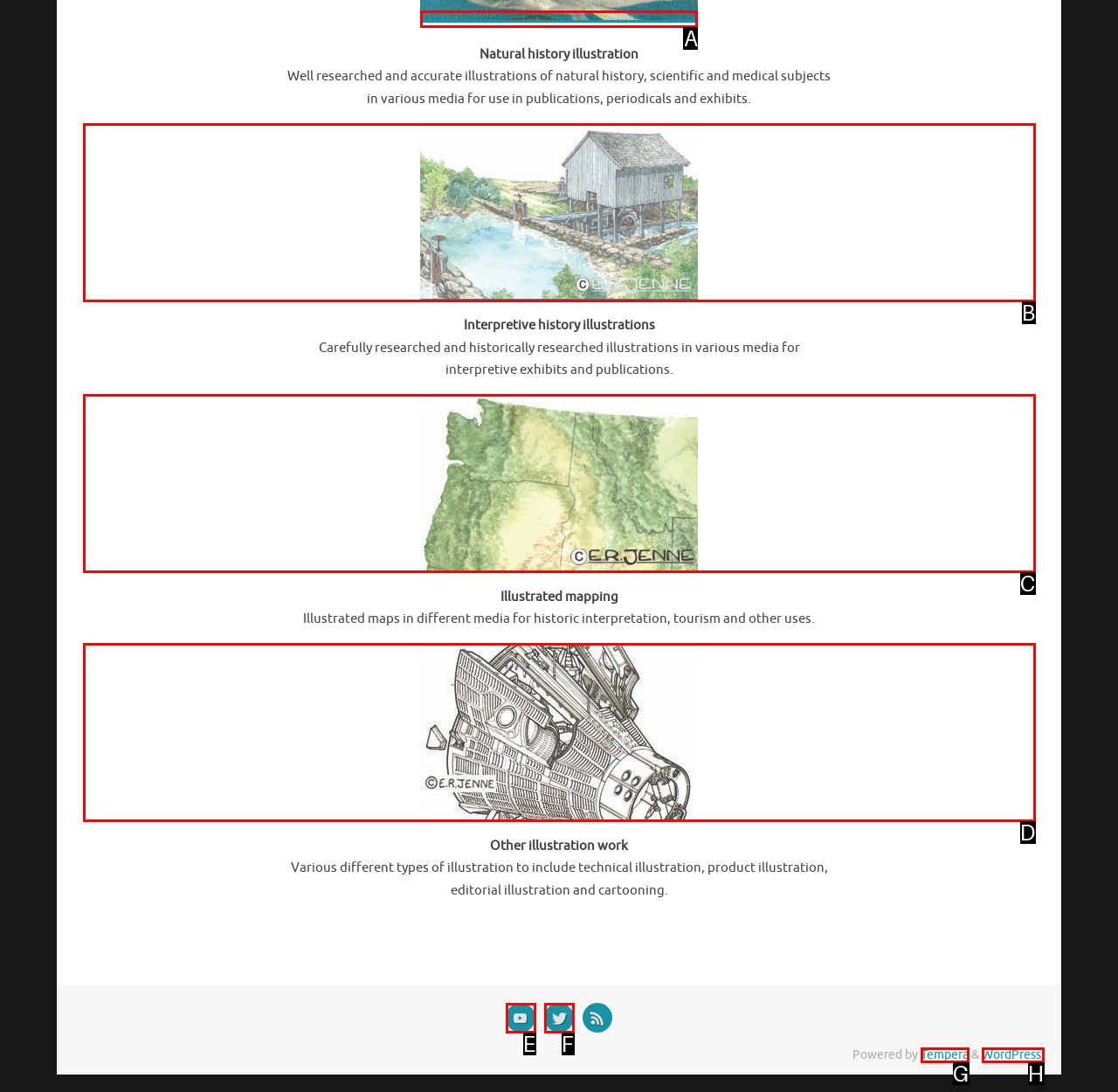Point out which UI element to click to complete this task: View natural history illustration
Answer with the letter corresponding to the right option from the available choices.

A